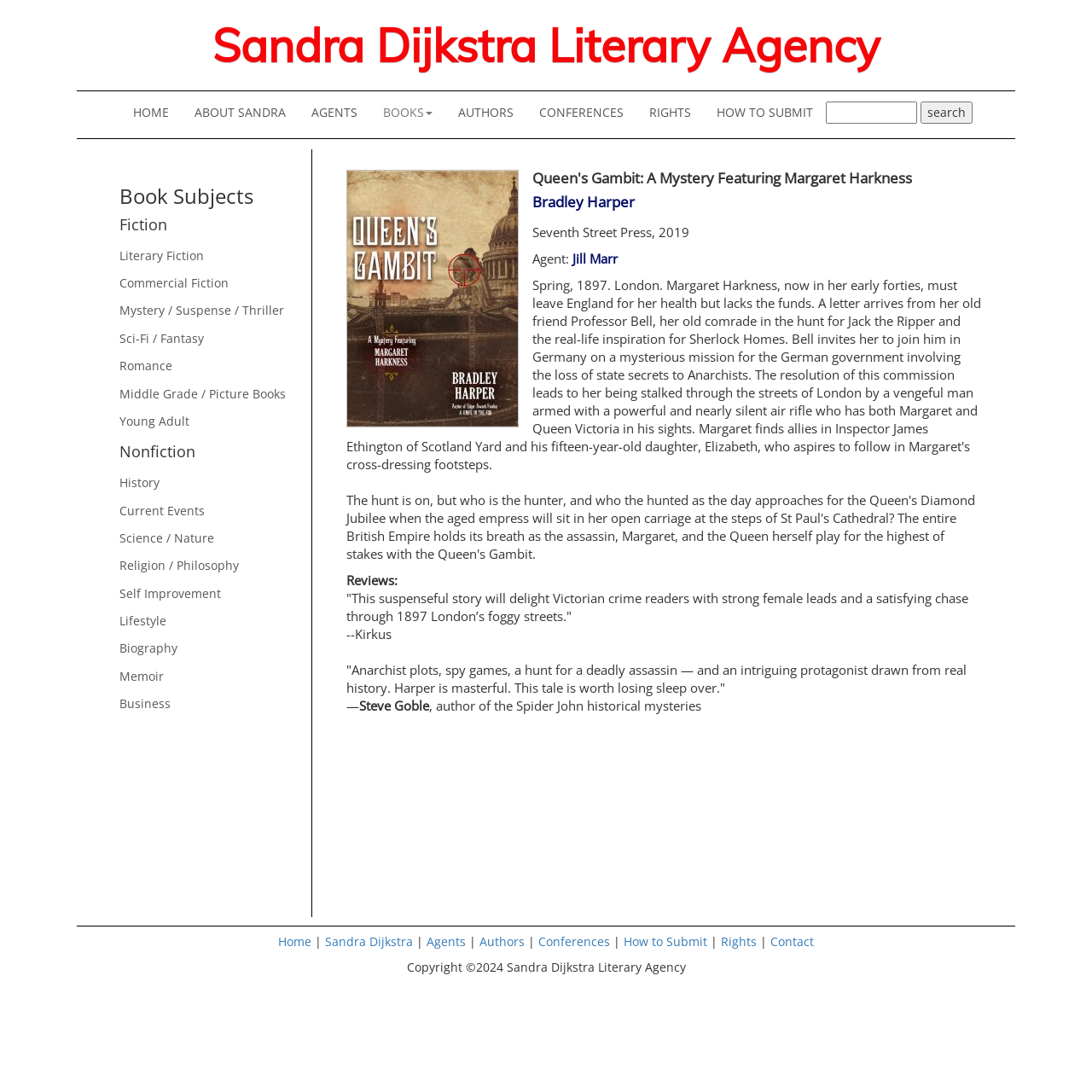Locate the bounding box coordinates of the area where you should click to accomplish the instruction: "View books by Bradley Harper".

[0.488, 0.176, 0.581, 0.194]